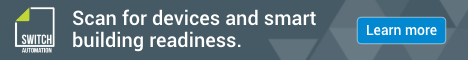Using details from the image, please answer the following question comprehensively:
What is the purpose of the 'Learn more' button?

The 'Learn more' button is prominently displayed on the banner, which implies that its purpose is to encourage users to explore Switch Automation's offerings and services in more detail.